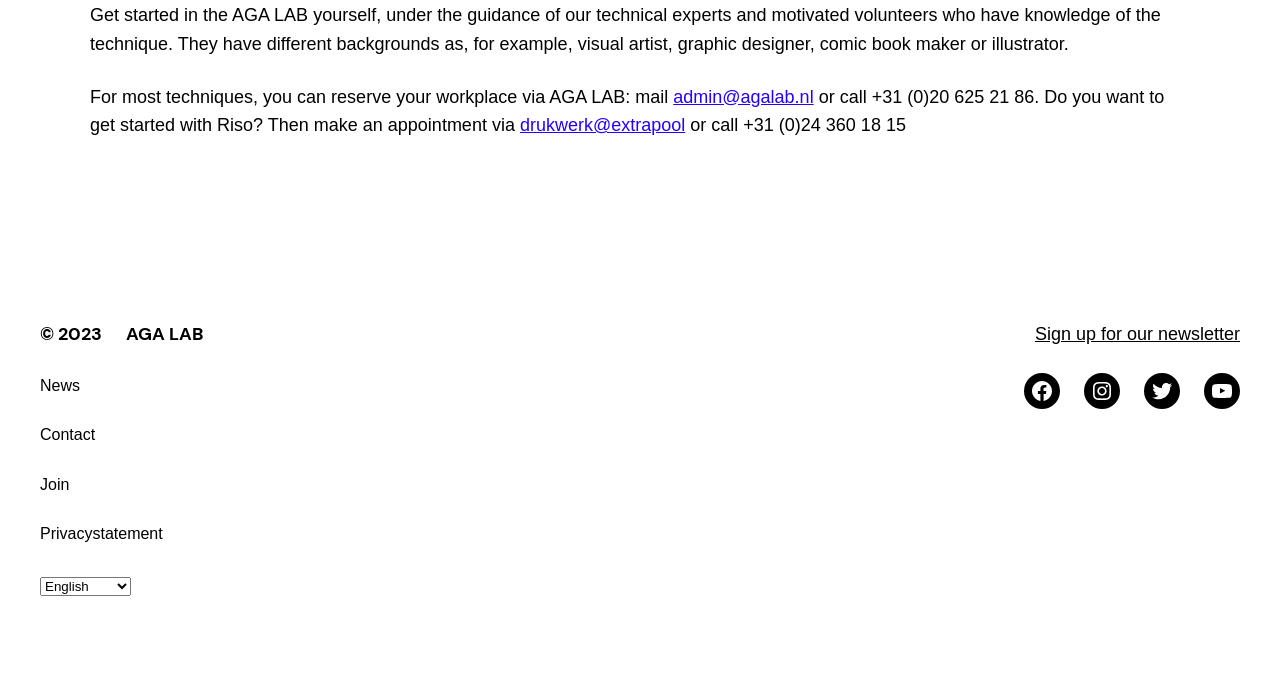Please mark the clickable region by giving the bounding box coordinates needed to complete this instruction: "Sign up for our newsletter".

[0.808, 0.471, 0.969, 0.5]